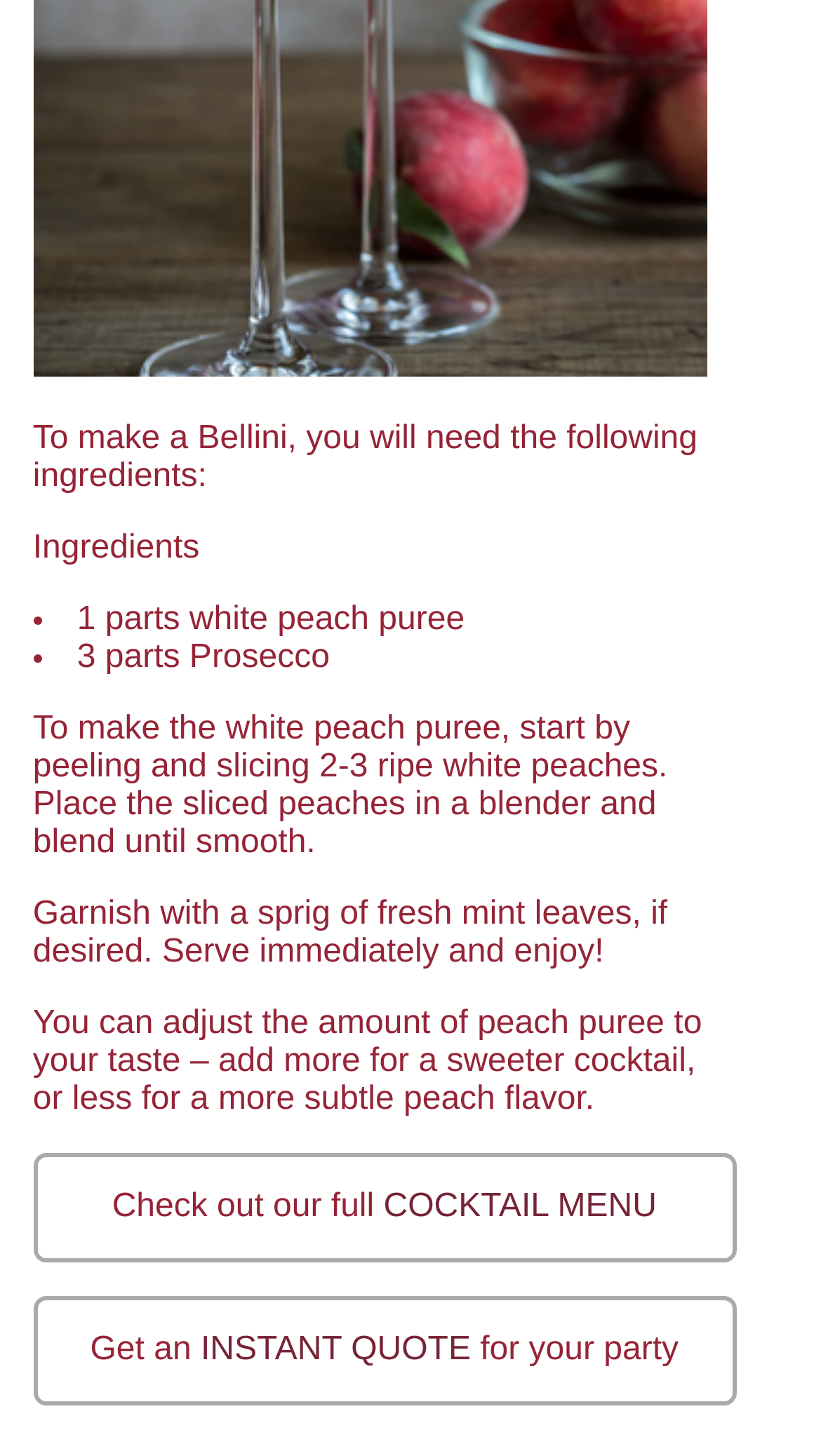What is the optional garnish for a Bellini?
Please elaborate on the answer to the question with detailed information.

The webpage suggests garnishing the Bellini with 'a sprig of fresh mint leaves, if desired', indicating that it is an optional step.